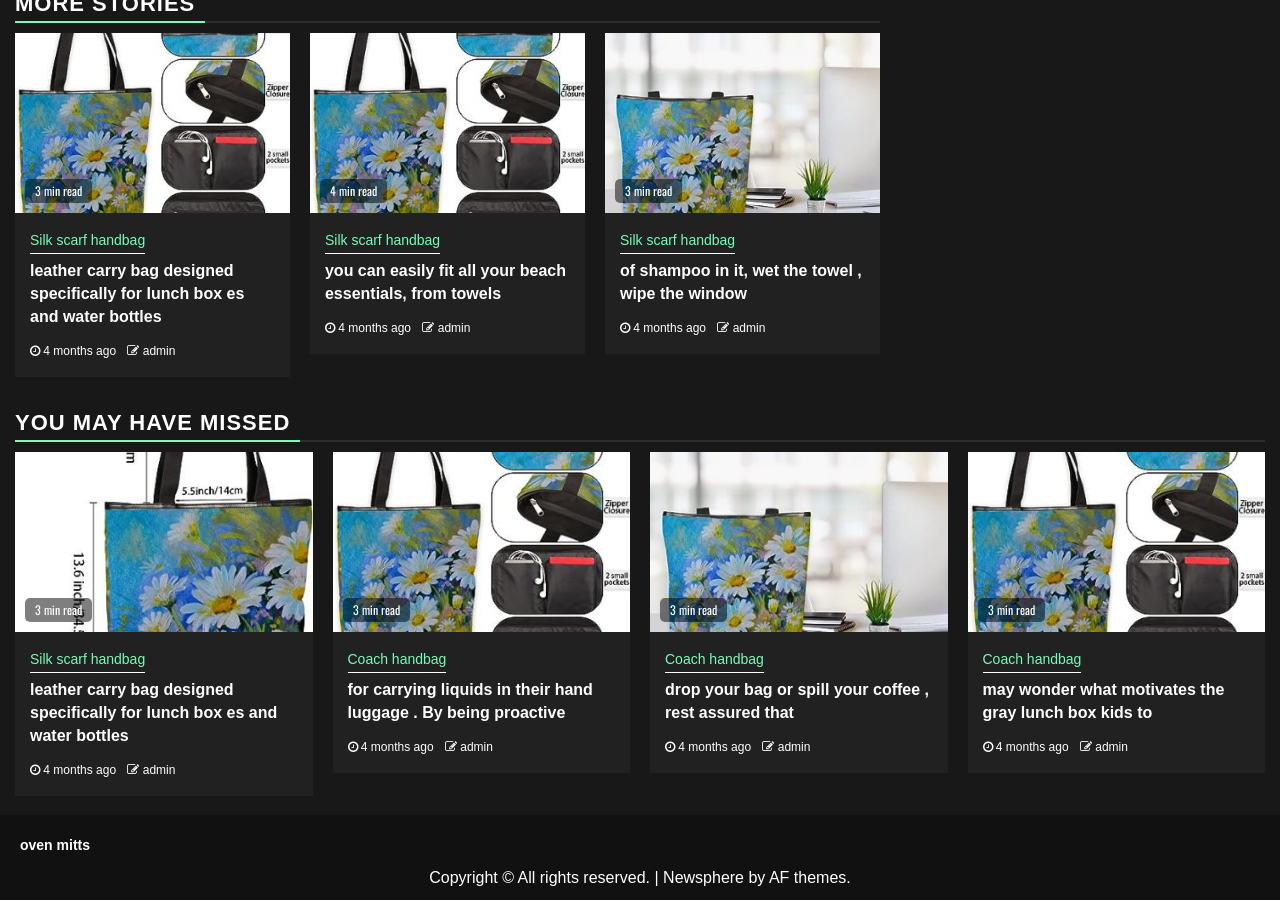Bounding box coordinates must be specified in the format (top-left x, top-left y, bottom-right x, bottom-right y). All values should be floating point numbers between 0 and 1. What are the bounding box coordinates of the UI element described as: Newsphere

[0.518, 0.966, 0.581, 0.985]